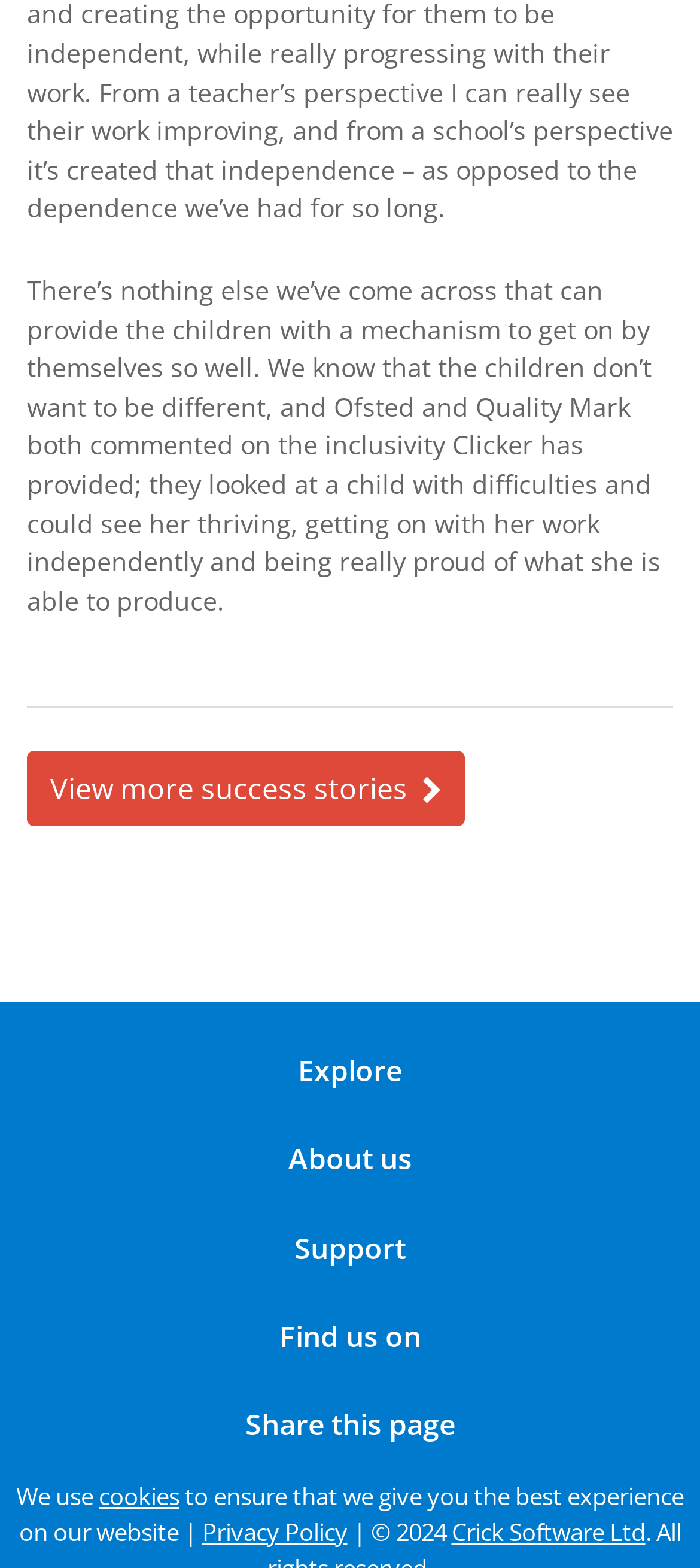Determine the bounding box coordinates for the element that should be clicked to follow this instruction: "Explore". The coordinates should be given as four float numbers between 0 and 1, in the format [left, top, right, bottom].

[0.0, 0.669, 1.0, 0.696]